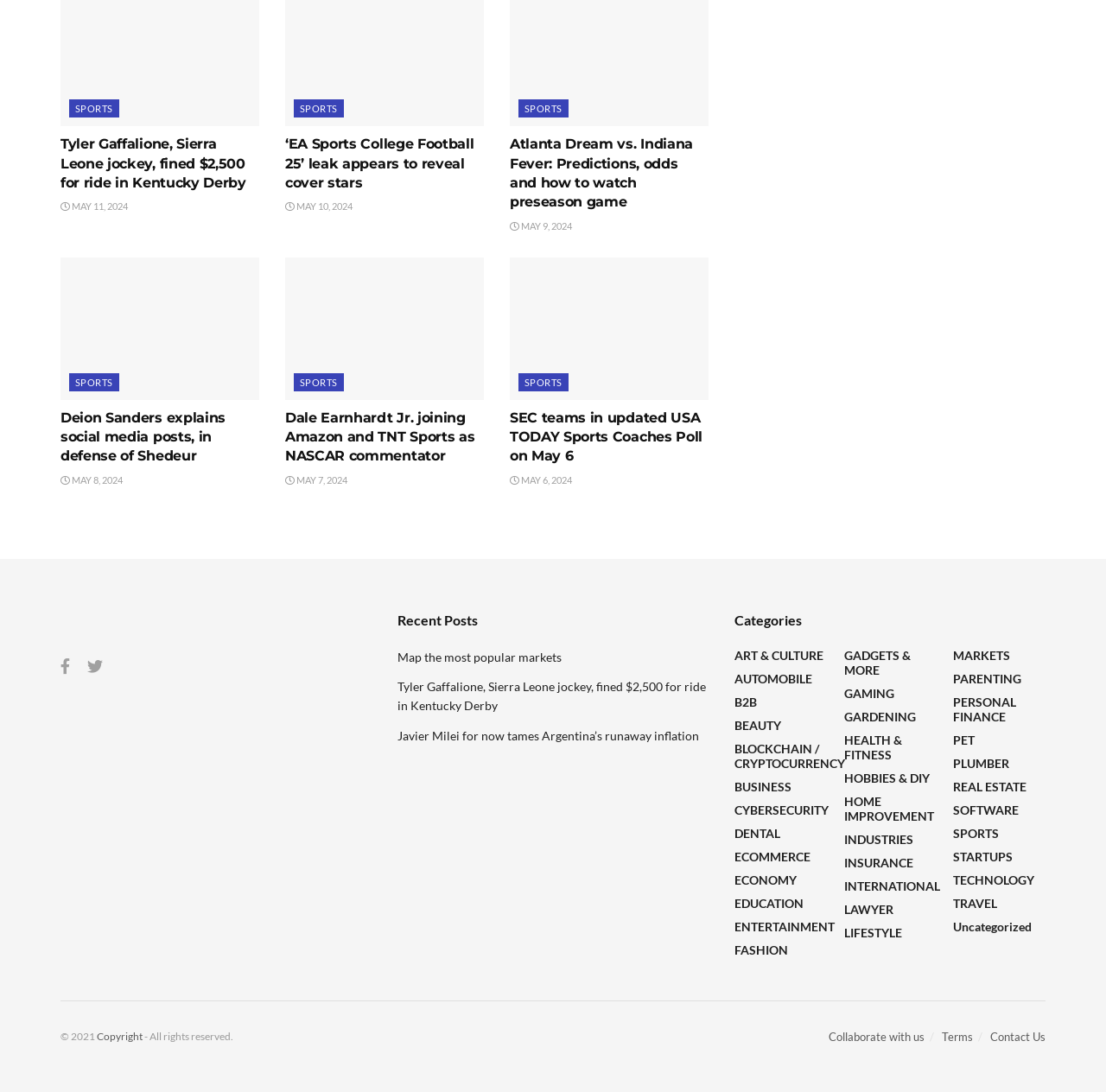How many categories are listed on this webpage?
Can you provide an in-depth and detailed response to the question?

I counted the number of links under the 'Categories' heading and found 30 categories listed.